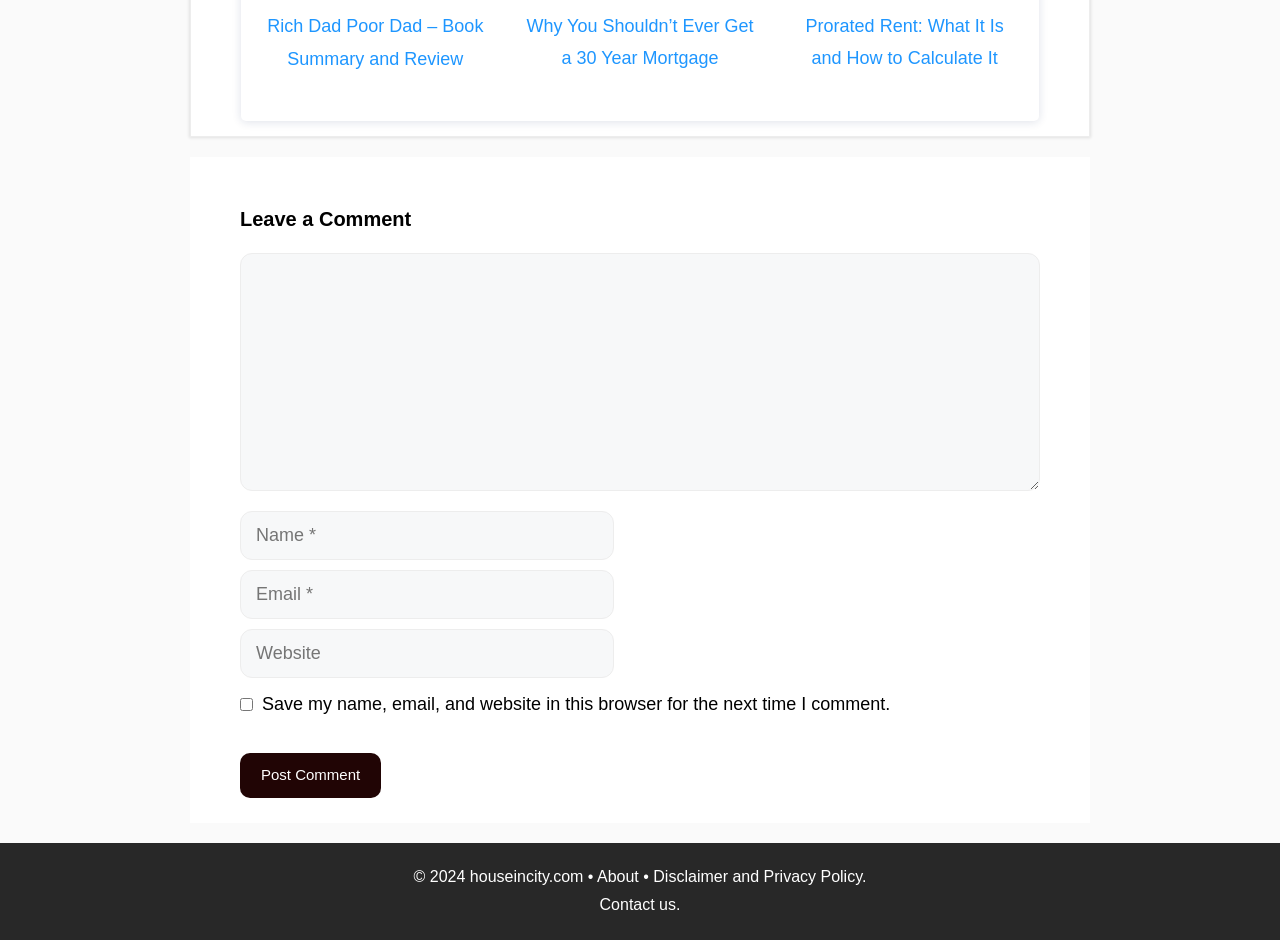Answer the following in one word or a short phrase: 
What is the website's domain name?

houseincity.com